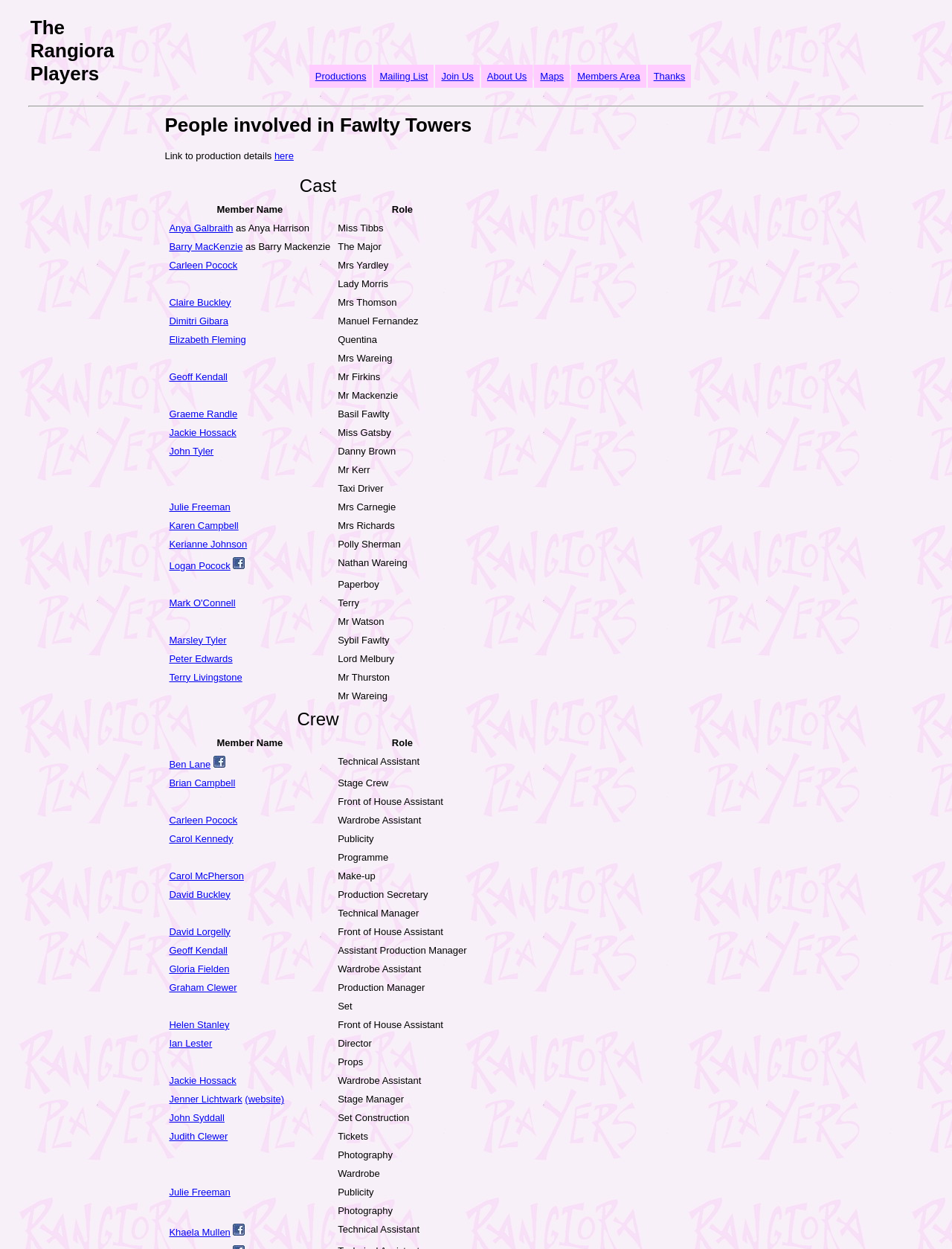What is the role of Anya Galbraith?
Answer the question with a thorough and detailed explanation.

Anya Galbraith's role is mentioned in the table as 'Anya Harrison'.